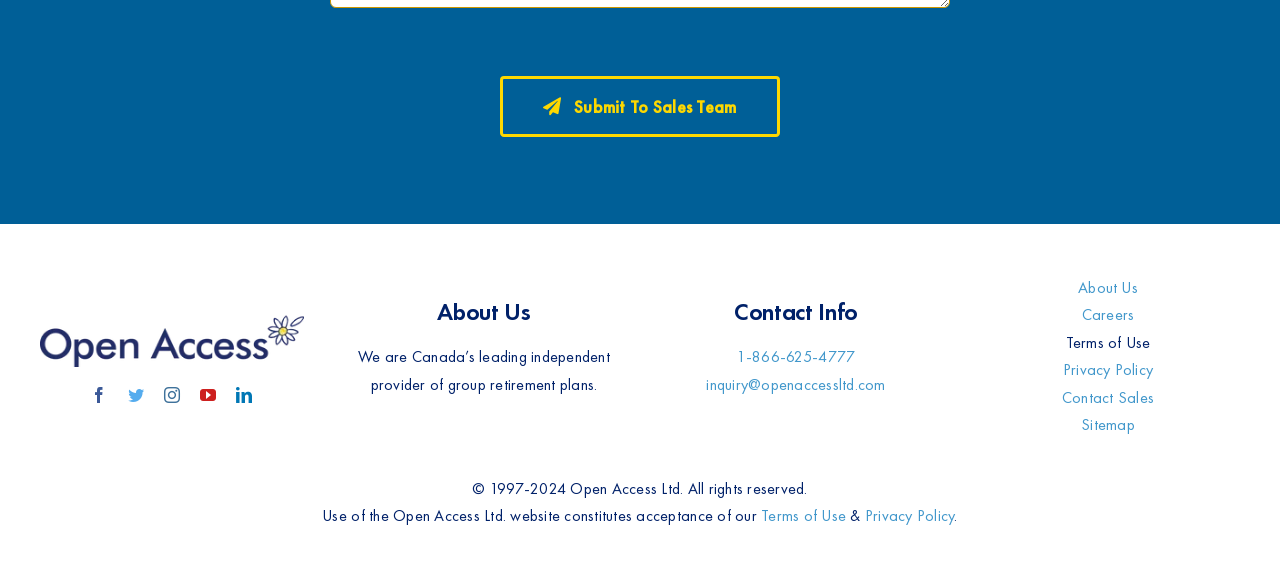Find the bounding box coordinates for the area that must be clicked to perform this action: "Visit the About Us page".

[0.275, 0.527, 0.481, 0.578]